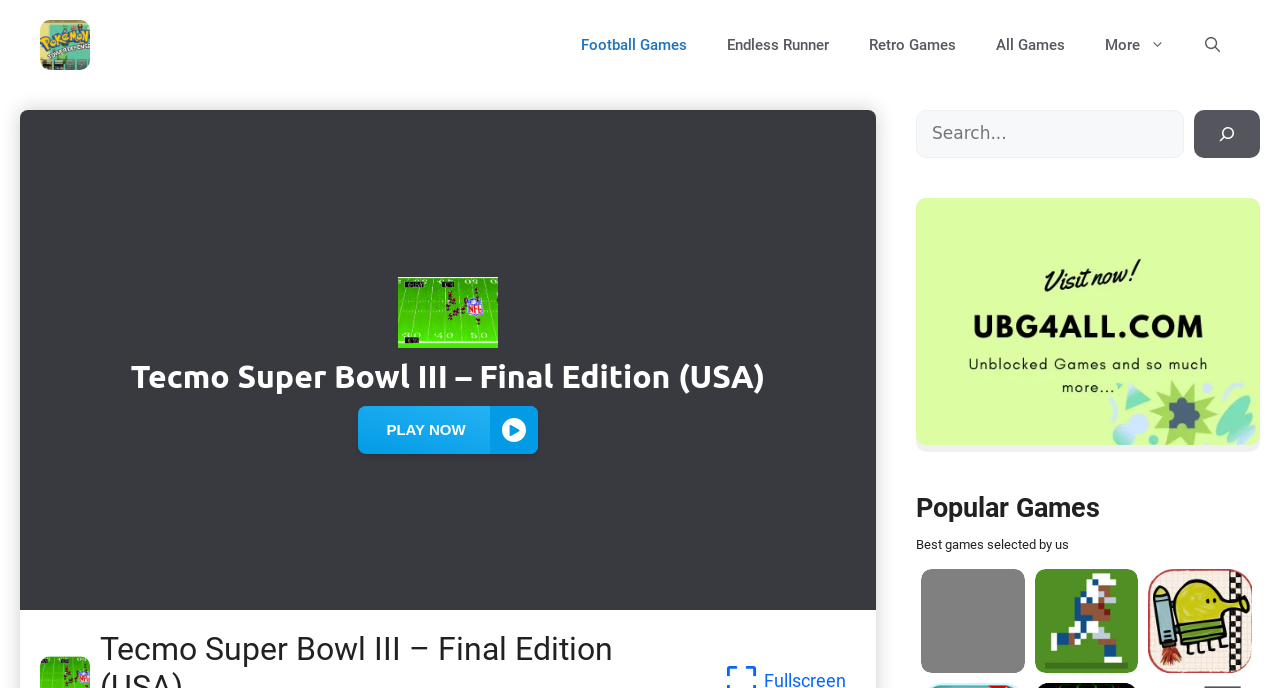Locate the bounding box coordinates of the area where you should click to accomplish the instruction: "Search for a game".

[0.716, 0.16, 0.984, 0.229]